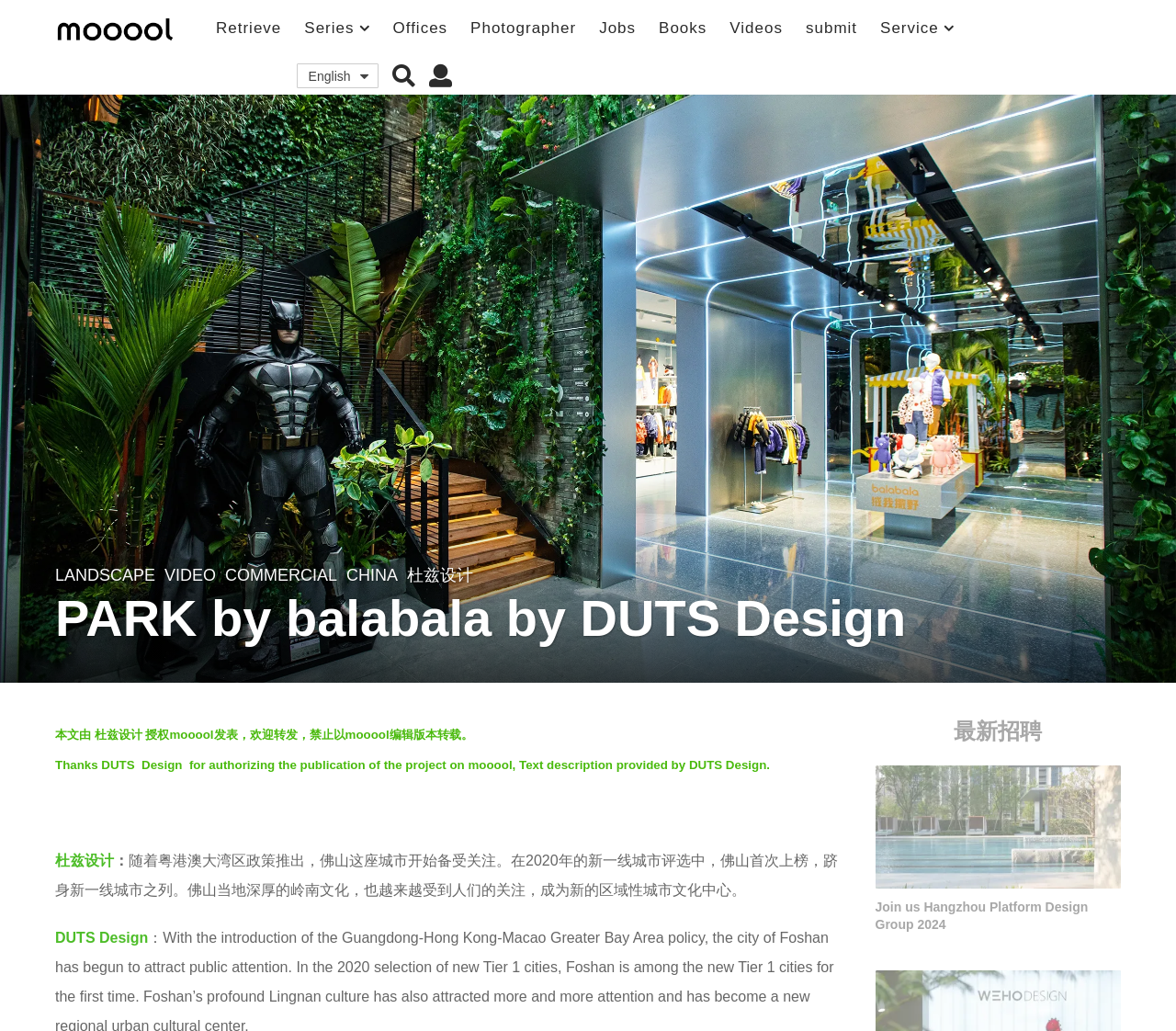What is the topic of the article?
Answer the question with a single word or phrase, referring to the image.

PARK by balabala